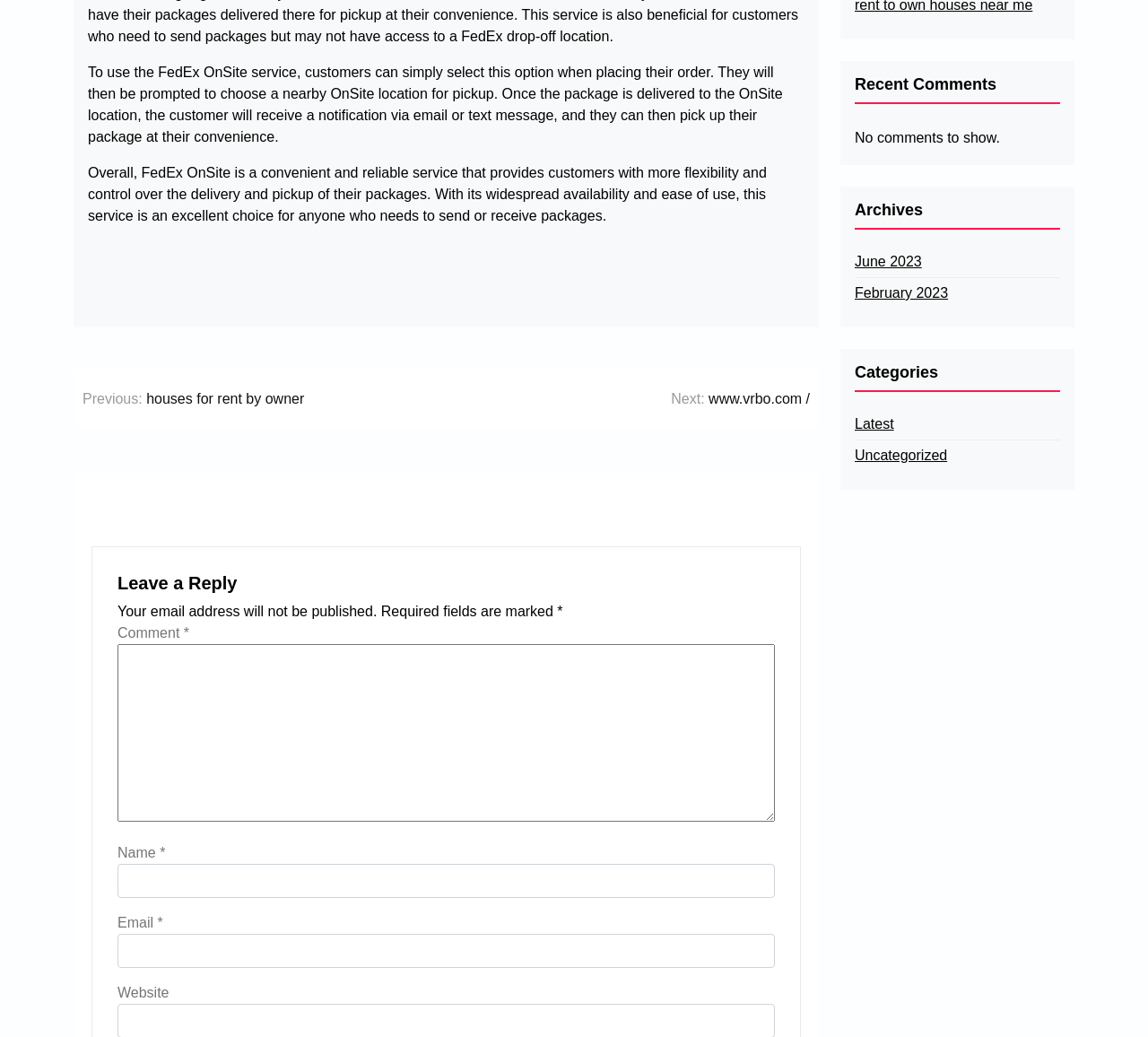For the given element description parent_node: Name * name="author", determine the bounding box coordinates of the UI element. The coordinates should follow the format (top-left x, top-left y, bottom-right x, bottom-right y) and be within the range of 0 to 1.

[0.102, 0.833, 0.675, 0.865]